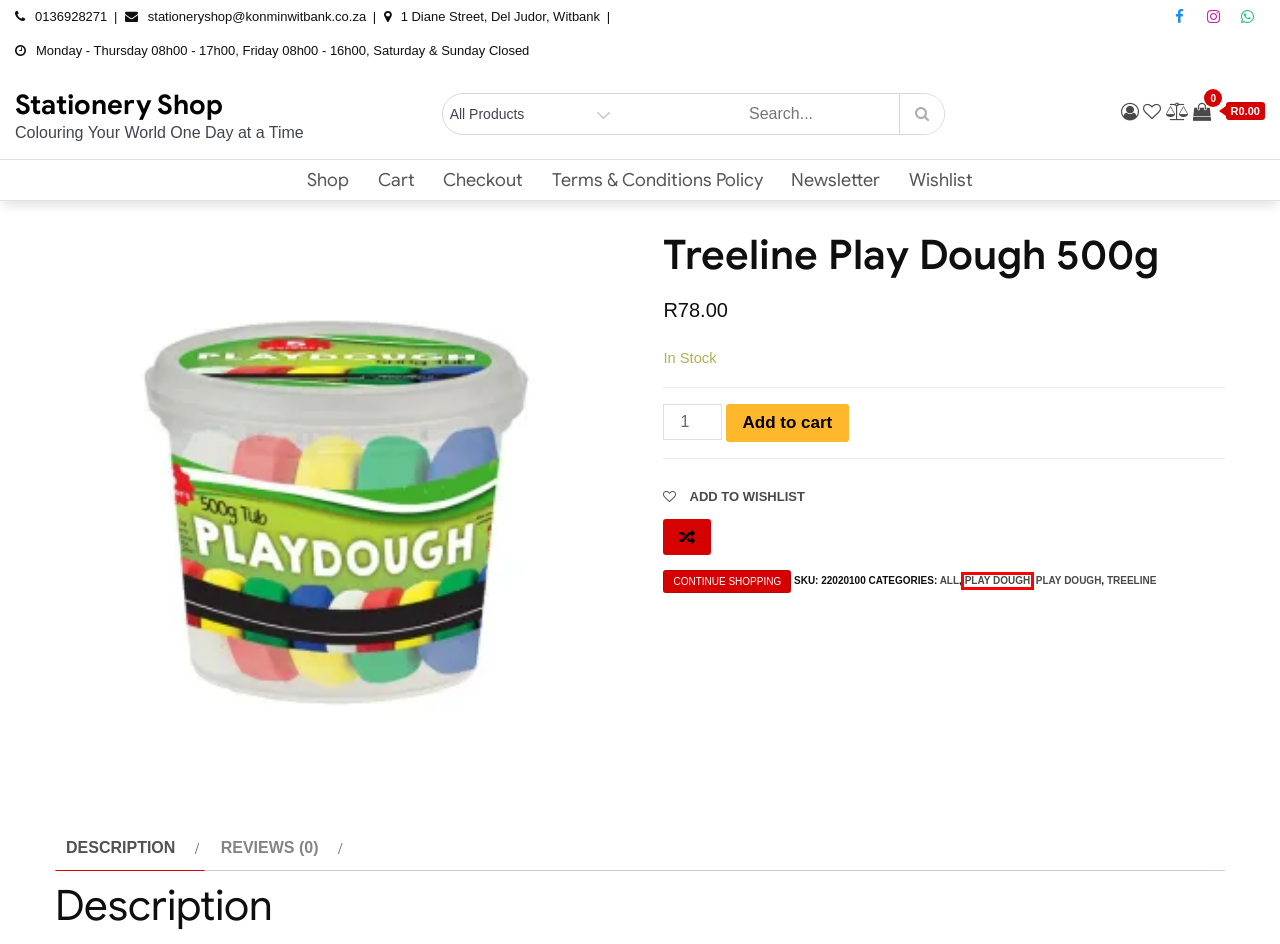Examine the screenshot of the webpage, which has a red bounding box around a UI element. Select the webpage description that best fits the new webpage after the element inside the red bounding box is clicked. Here are the choices:
A. Play Dough – Stationery Shop
B. All – Stationery Shop
C. Stationery Shop – Colouring Your World One Day at a Time
D. Cart – Stationery Shop
E. Terms & Conditions Policy – Stationery Shop
F. Treeline – Stationery Shop
G. Newsletter – Stationery Shop
H. Product Comparison

A